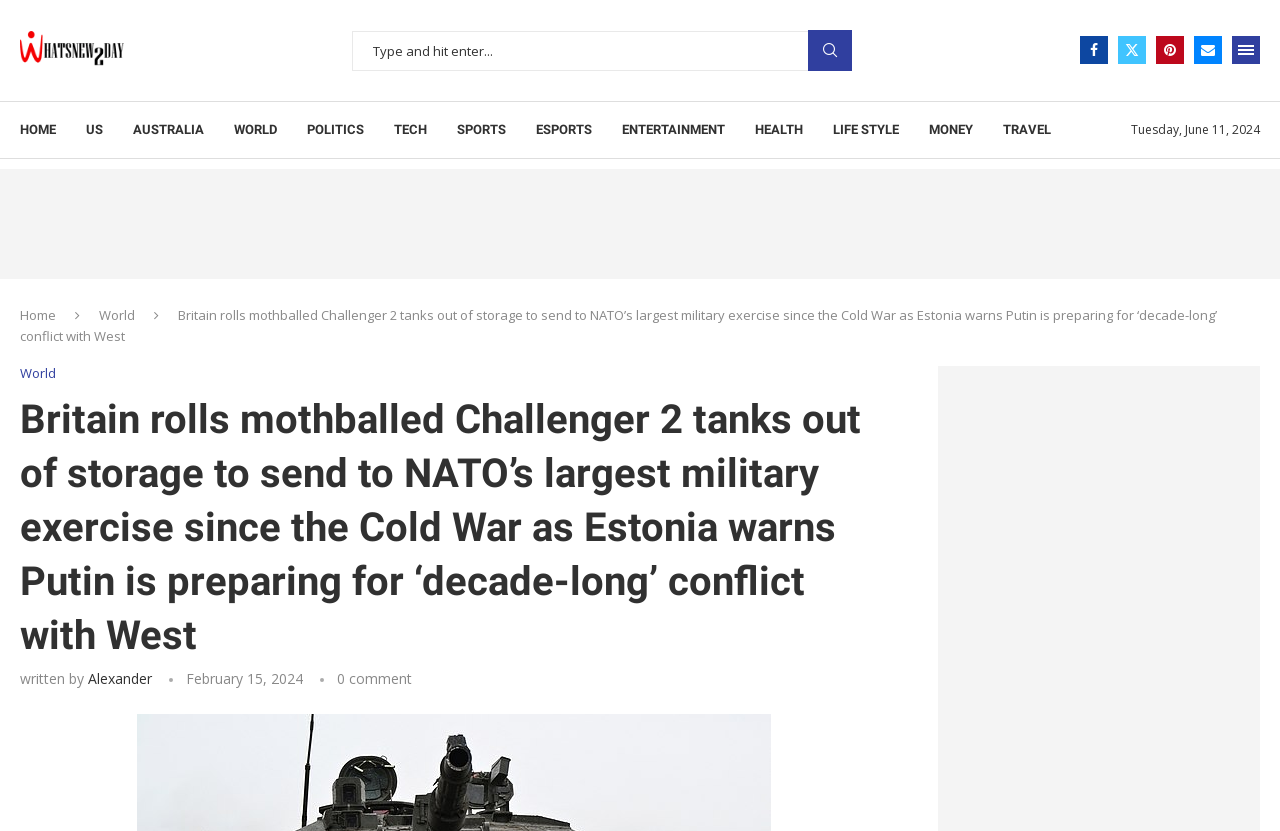Please identify the bounding box coordinates of where to click in order to follow the instruction: "Go to Facebook".

[0.844, 0.044, 0.866, 0.078]